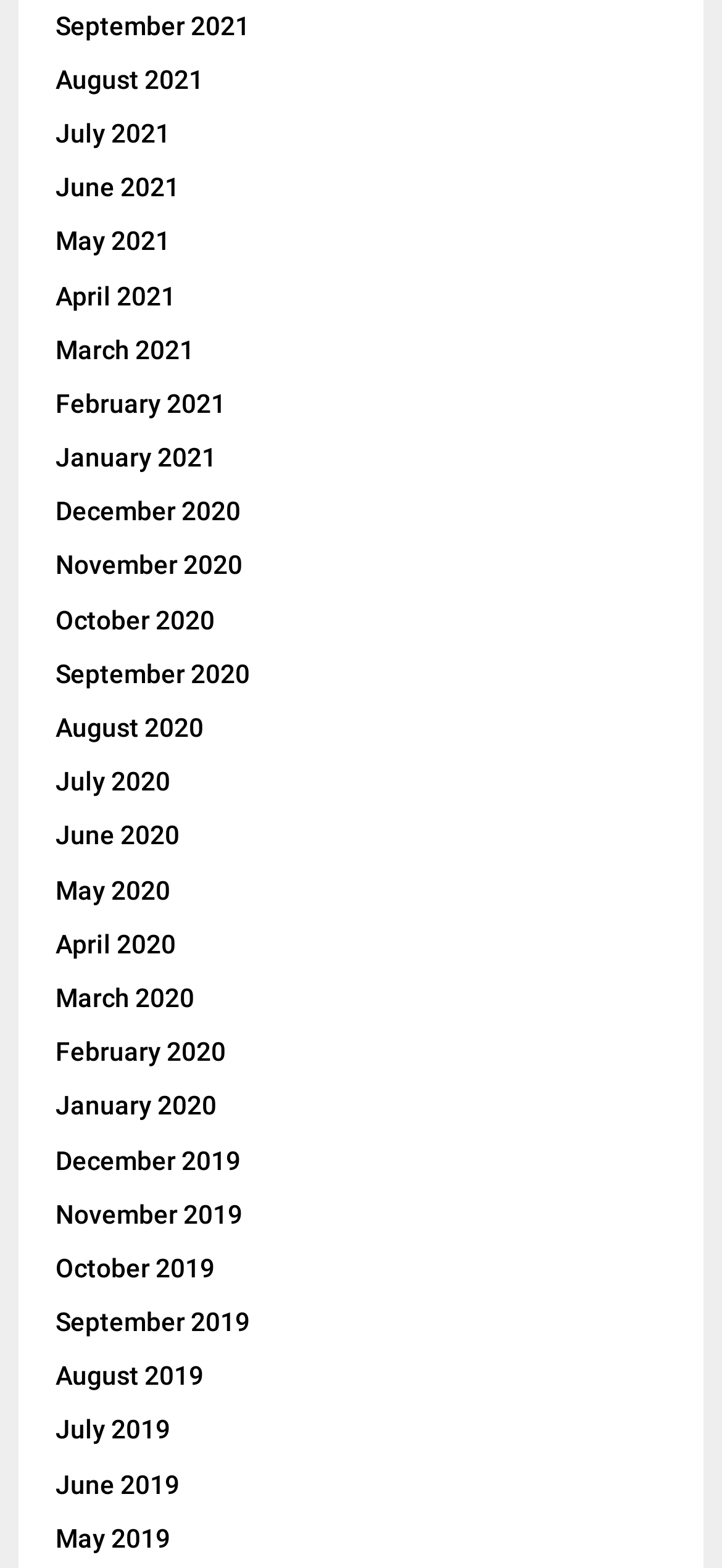What is the position of the link 'June 2020'?
Analyze the image and provide a thorough answer to the question.

By analyzing the y1 and y2 coordinates of the links, I found that the link 'June 2020' is located in the middle of the list, with its y1 coordinate being around 0.524 and y2 coordinate being around 0.542.